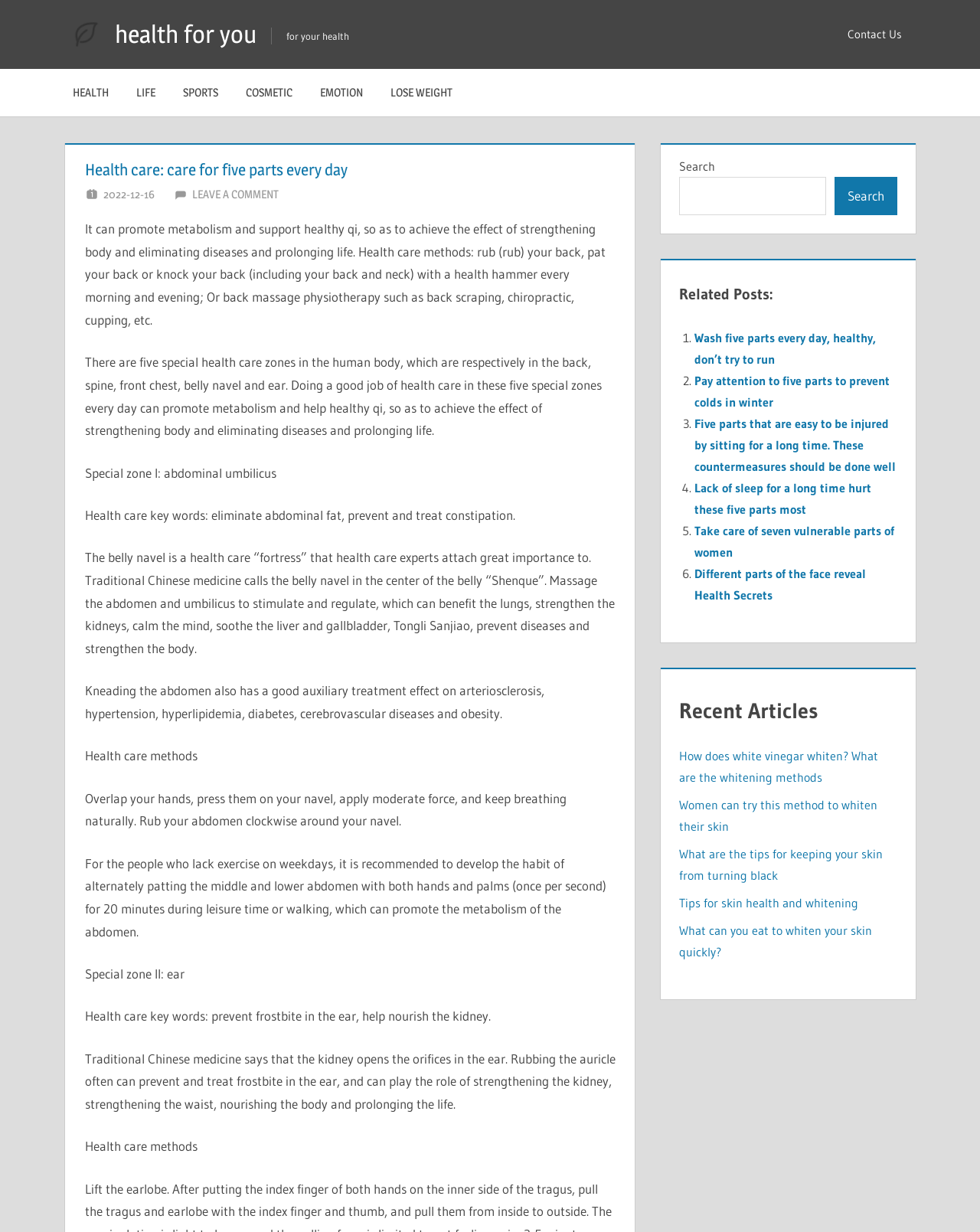Provide the bounding box coordinates of the section that needs to be clicked to accomplish the following instruction: "View the recent article about whitening skin."

[0.693, 0.607, 0.896, 0.637]